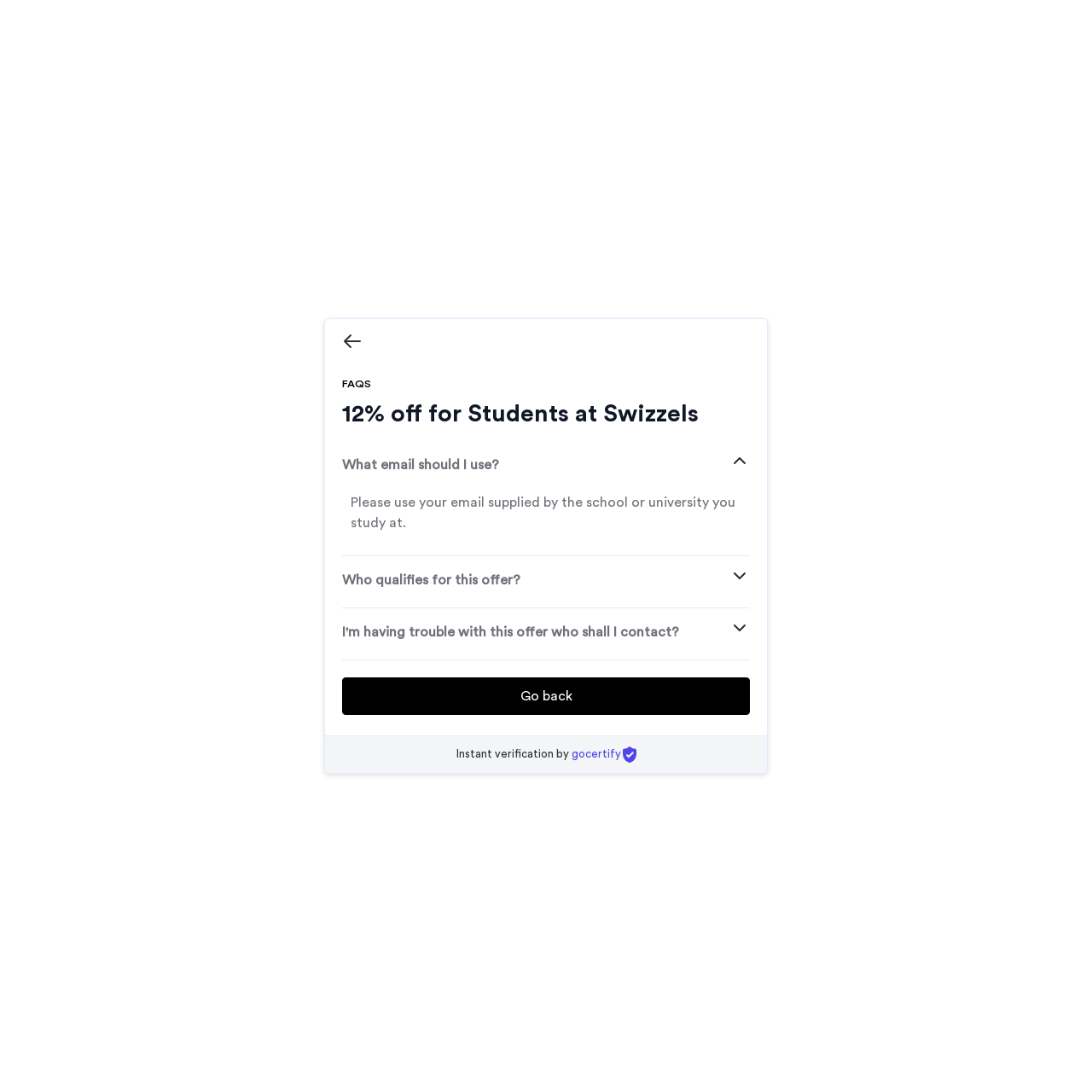Can you find and provide the main heading text of this webpage?

12% off for Students at Swizzels